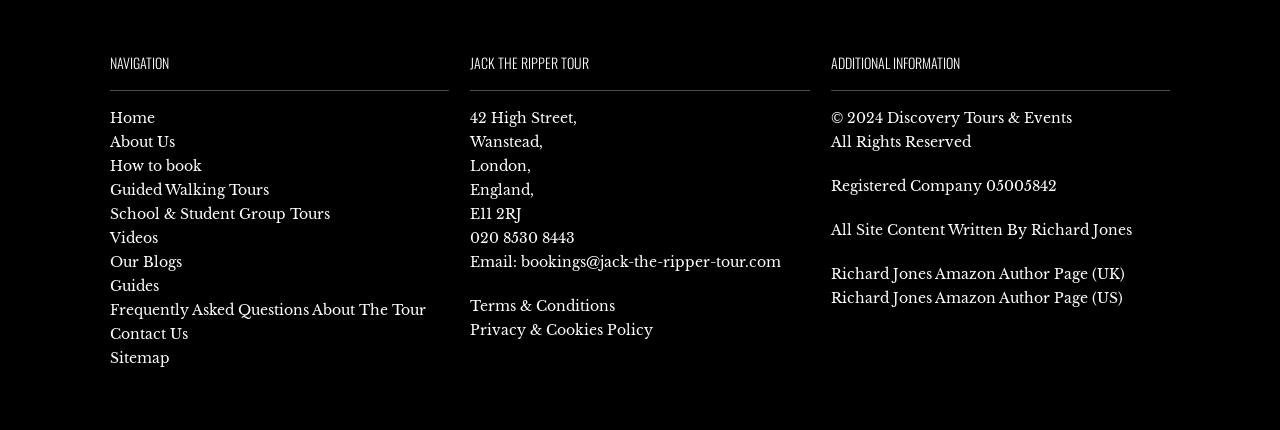Please find the bounding box for the following UI element description. Provide the coordinates in (top-left x, top-left y, bottom-right x, bottom-right y) format, with values between 0 and 1: School & Student Group Tours

[0.086, 0.477, 0.258, 0.519]